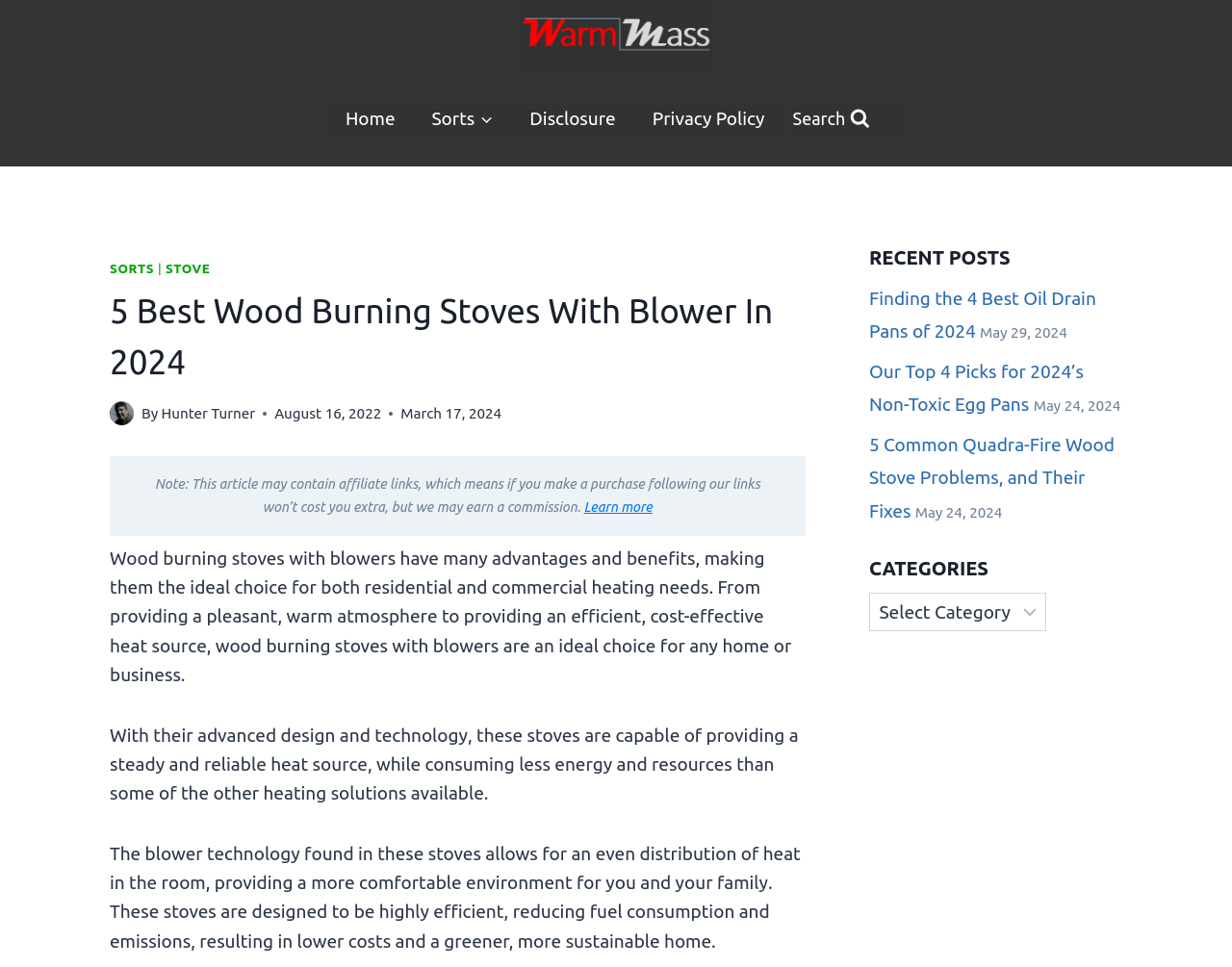Locate the bounding box coordinates of the area where you should click to accomplish the instruction: "Read the article by Hunter Turner".

[0.131, 0.419, 0.207, 0.436]